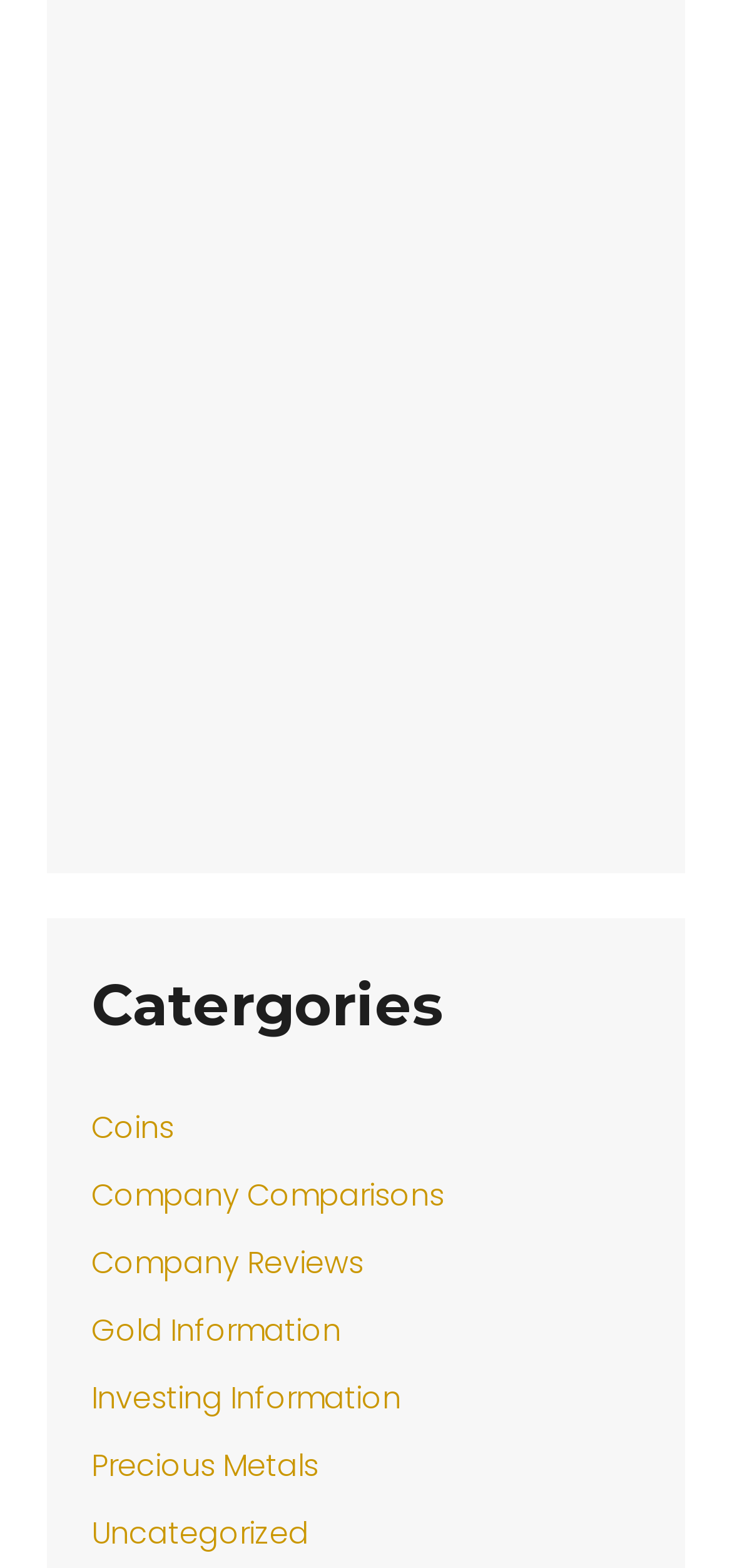What is the topic of the report linked at the top?
Refer to the screenshot and respond with a concise word or phrase.

IRA and 401k crisis